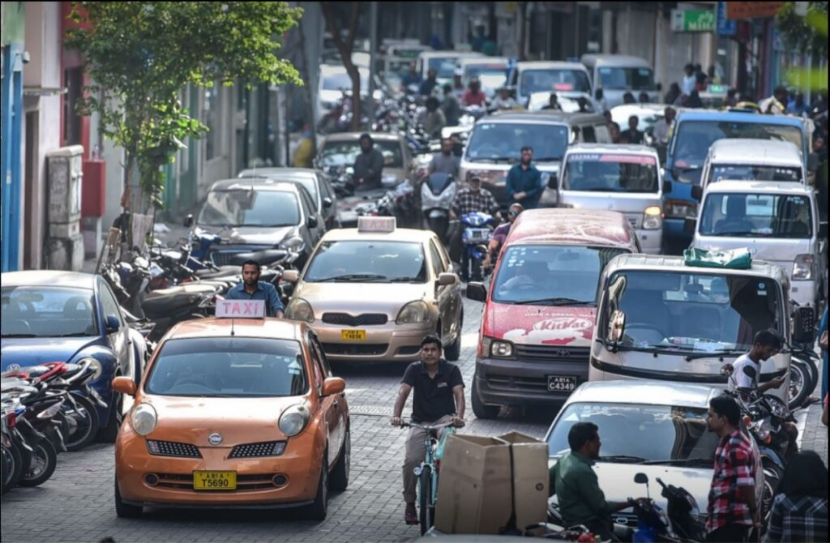Provide a comprehensive description of the image.

The image captures a bustling street scene, highlighting the vibrant urban life in the Maldives. In the foreground, an orange taxi stands out, with a driver visible at the wheel, while the “TAXI” sign atop the vehicle indicates its purpose. Surrounding the taxi, various vehicles, including cars and motorcycles, create a sense of congestion typical of city roads. Pedestrians and cyclists navigate through the traffic, adding to the dynamic atmosphere. The background is filled with an array of parked motorcycles, and the roadway is lined with colorful buildings, demonstrating the lively character of the area. This snapshot exemplifies the everyday hustle and bustle of urban mobility in the Maldives.